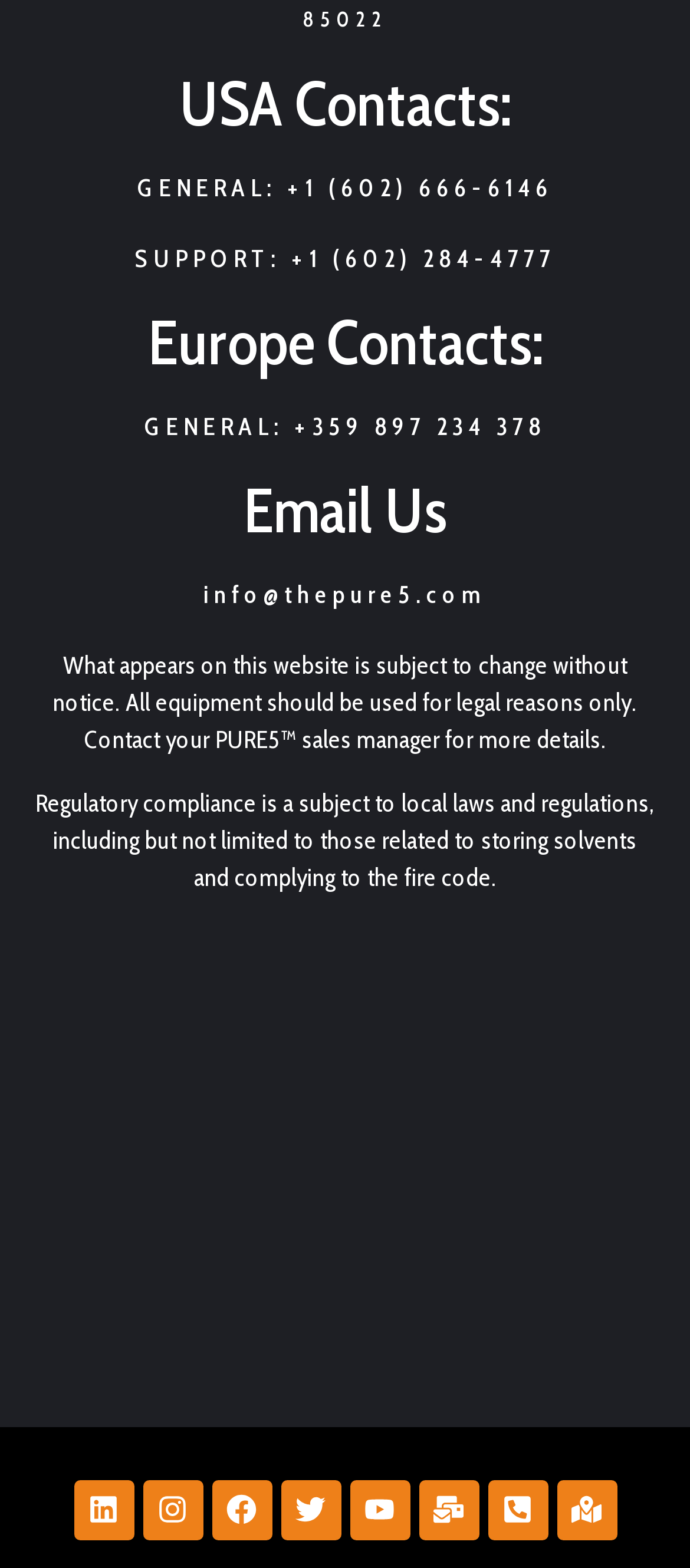Please provide a detailed answer to the question below based on the screenshot: 
What certification does Pure5's product have?

I found the certification by looking at the image of a green badge, which states that Pure5's products are PBX certified.